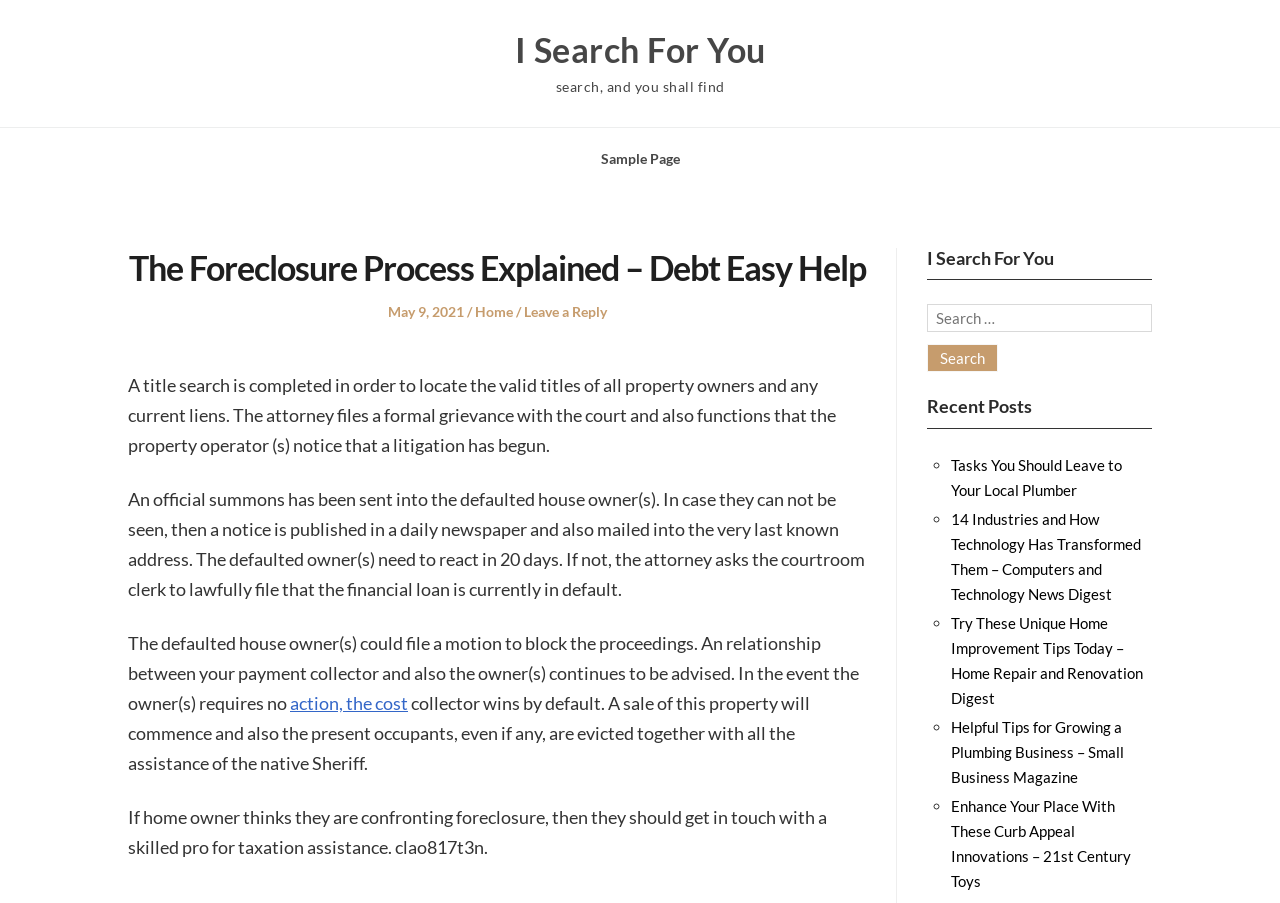Answer in one word or a short phrase: 
What is the last step in the foreclosure process?

Sale of property and eviction